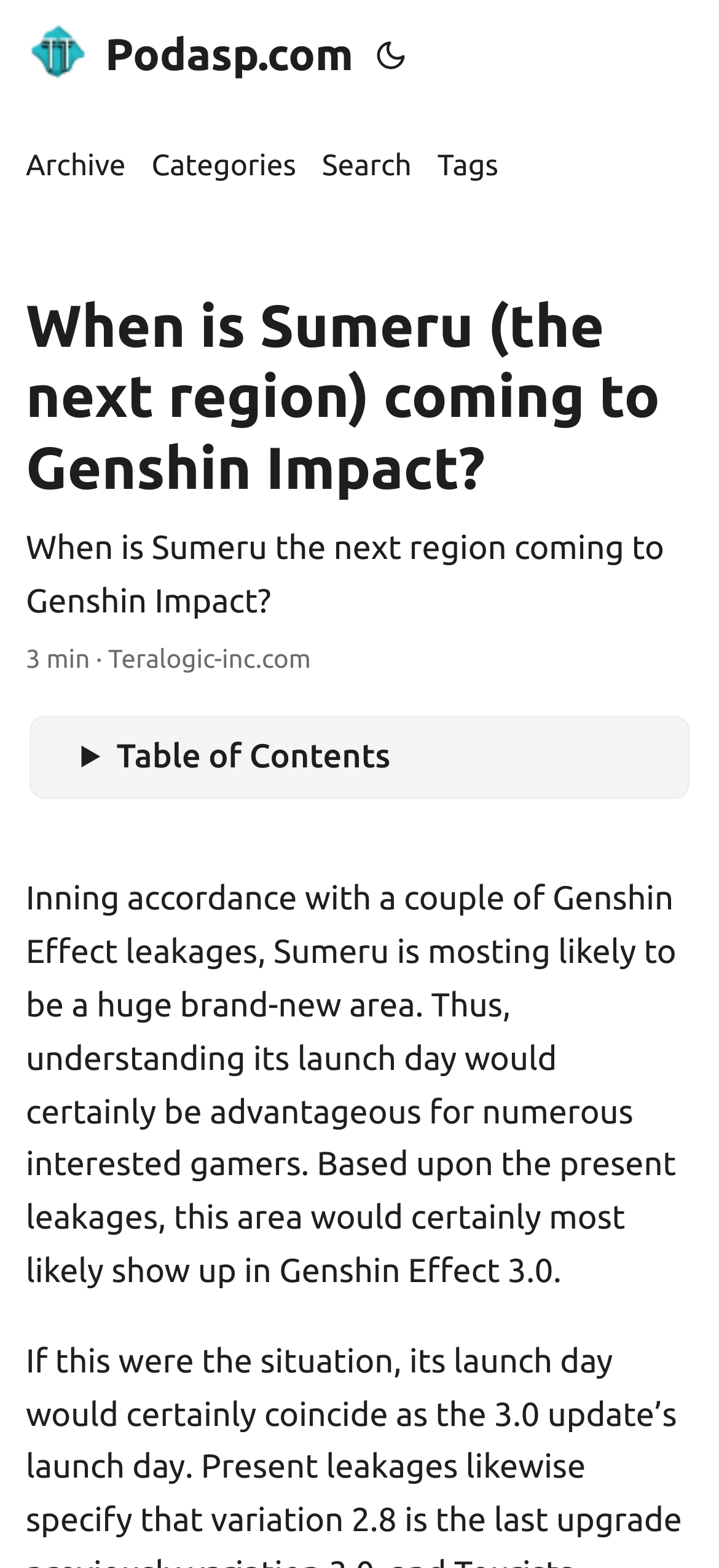Create a detailed description of the webpage's content and layout.

The webpage is about the upcoming region, Sumeru, in the game Genshin Impact. At the top left corner, there is a logo of Podasp.com, accompanied by a link to the website's homepage. Next to the logo, there are four links: Archive, Categories, Search, and Tags, which are aligned horizontally.

Below the links, there is a header section that spans the entire width of the page. The header contains the title of the webpage, "When is Sumeru (the next region) coming to Genshin Impact?", in a large font size. Below the title, there is a brief summary of the article, "When is Sumeru the next region coming to Genshin Impact?", followed by the author's name and the time it takes to read the article, "3 min · Teralogic-inc.com".

Further down, there is a details section that contains a table of contents, which can be expanded or collapsed using a disclosure triangle. Below the details section, there is a block of text that discusses the upcoming region, Sumeru, in Genshin Impact, including its expected release date and features based on leaked information.